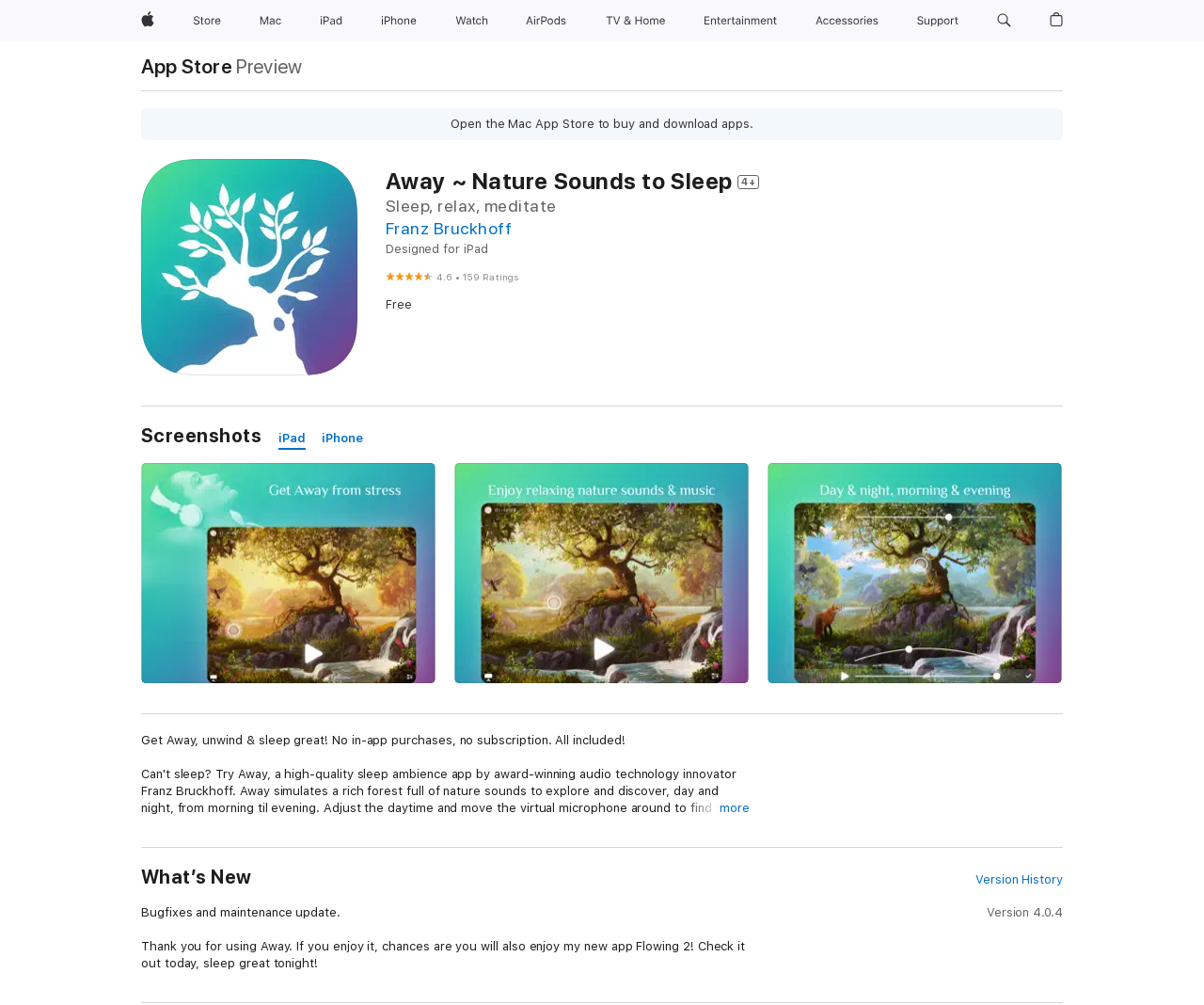Analyze the image and give a detailed response to the question:
Who is the developer of Away ~ Nature Sounds to Sleep?

I found the developer's name by looking at the heading element with the text 'Franz Bruckhoff', which is also a link.